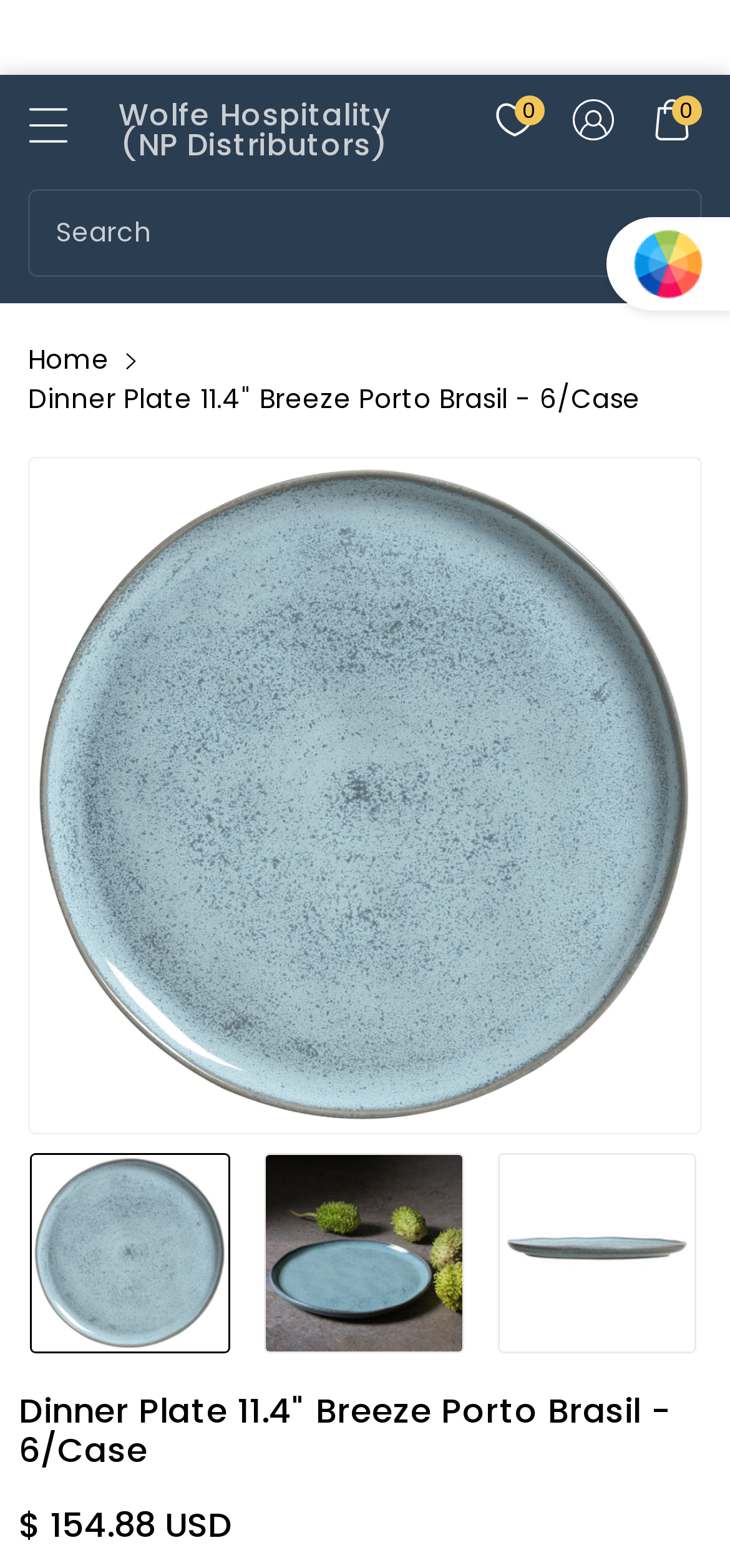Extract the heading text from the webpage.

Dinner Plate 11.4" Breeze Porto Brasil - 6/Case